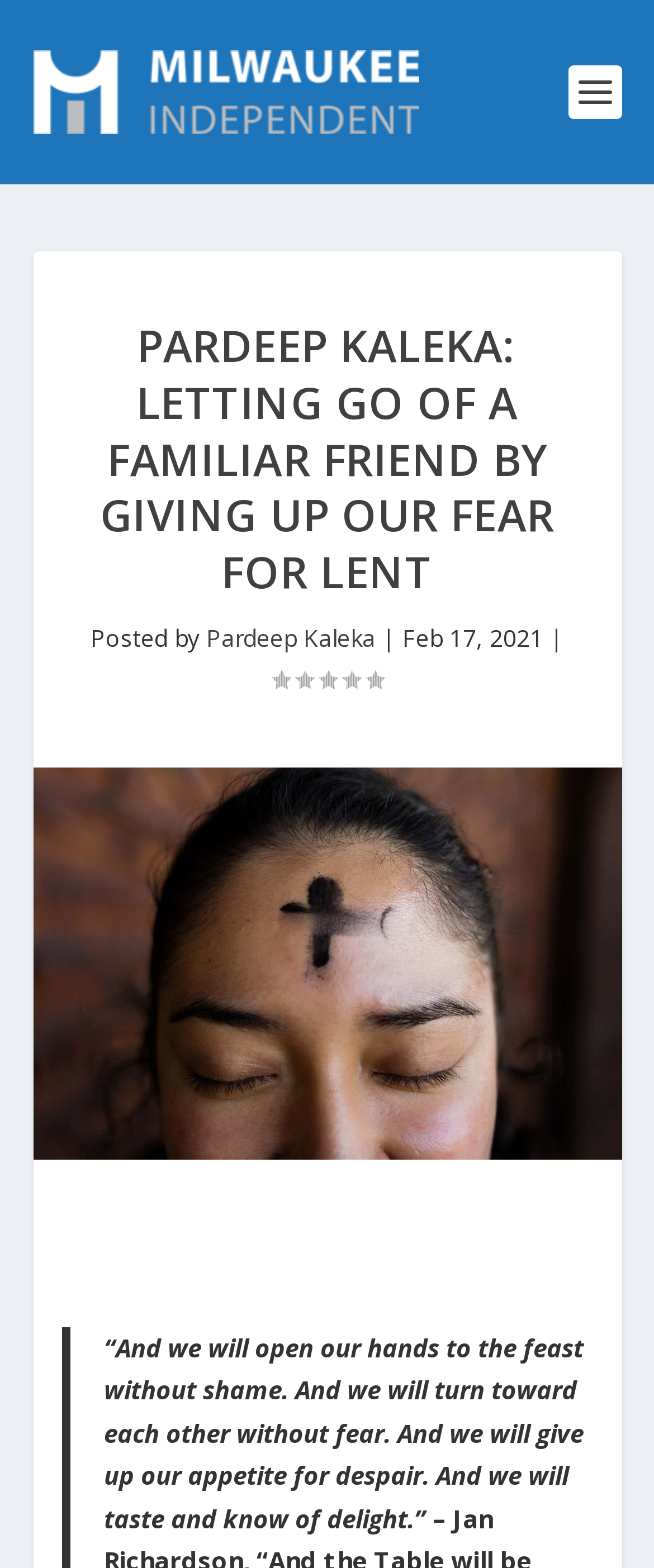Provide your answer to the question using just one word or phrase: What is the main theme of the article?

Giving up fear for Lent